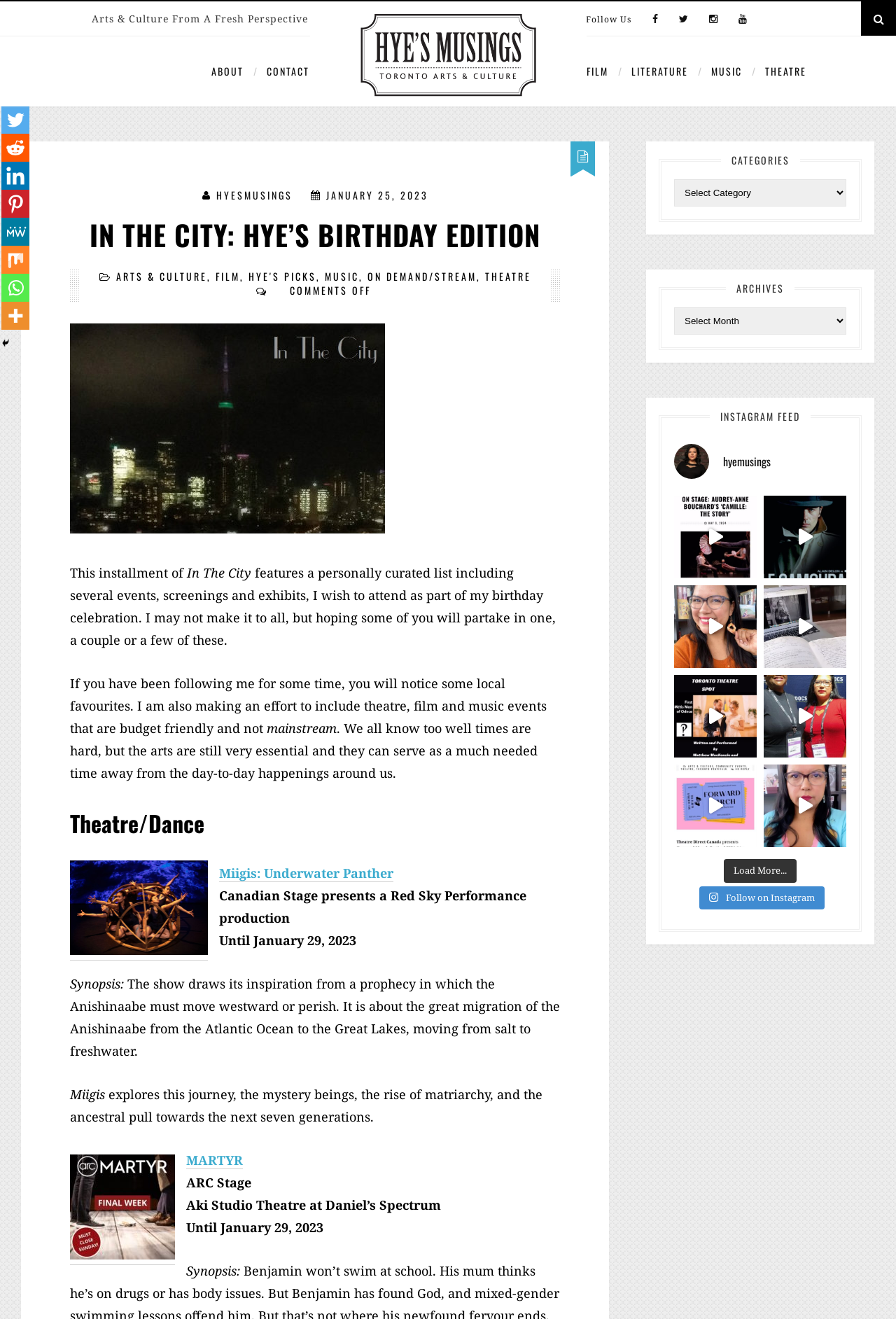What is the category of the first event listed?
Please respond to the question with as much detail as possible.

The first event listed is 'Miigis: Underwater Panther' and it is categorized under 'Theatre/Dance' as indicated by the heading above the event description.